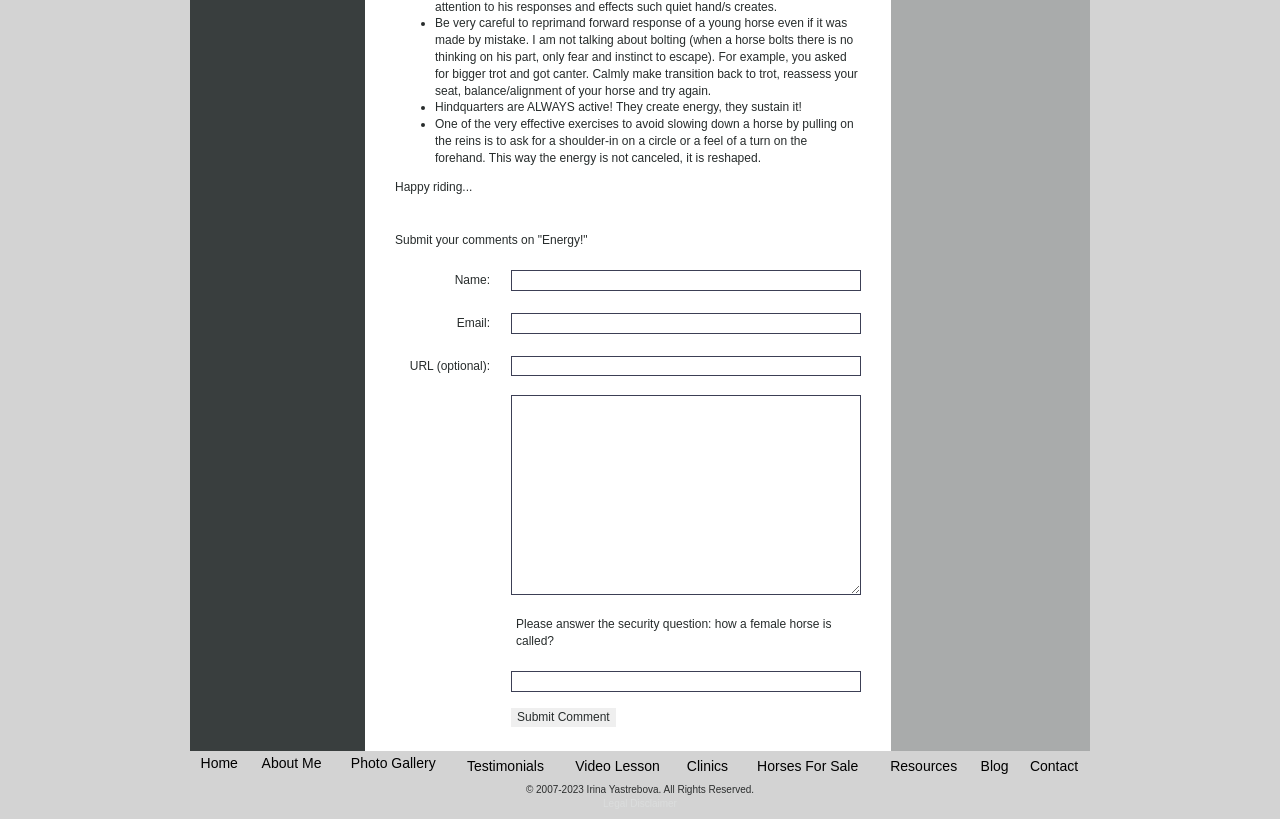Pinpoint the bounding box coordinates of the element that must be clicked to accomplish the following instruction: "Enter your name". The coordinates should be in the format of four float numbers between 0 and 1, i.e., [left, top, right, bottom].

[0.399, 0.33, 0.673, 0.355]